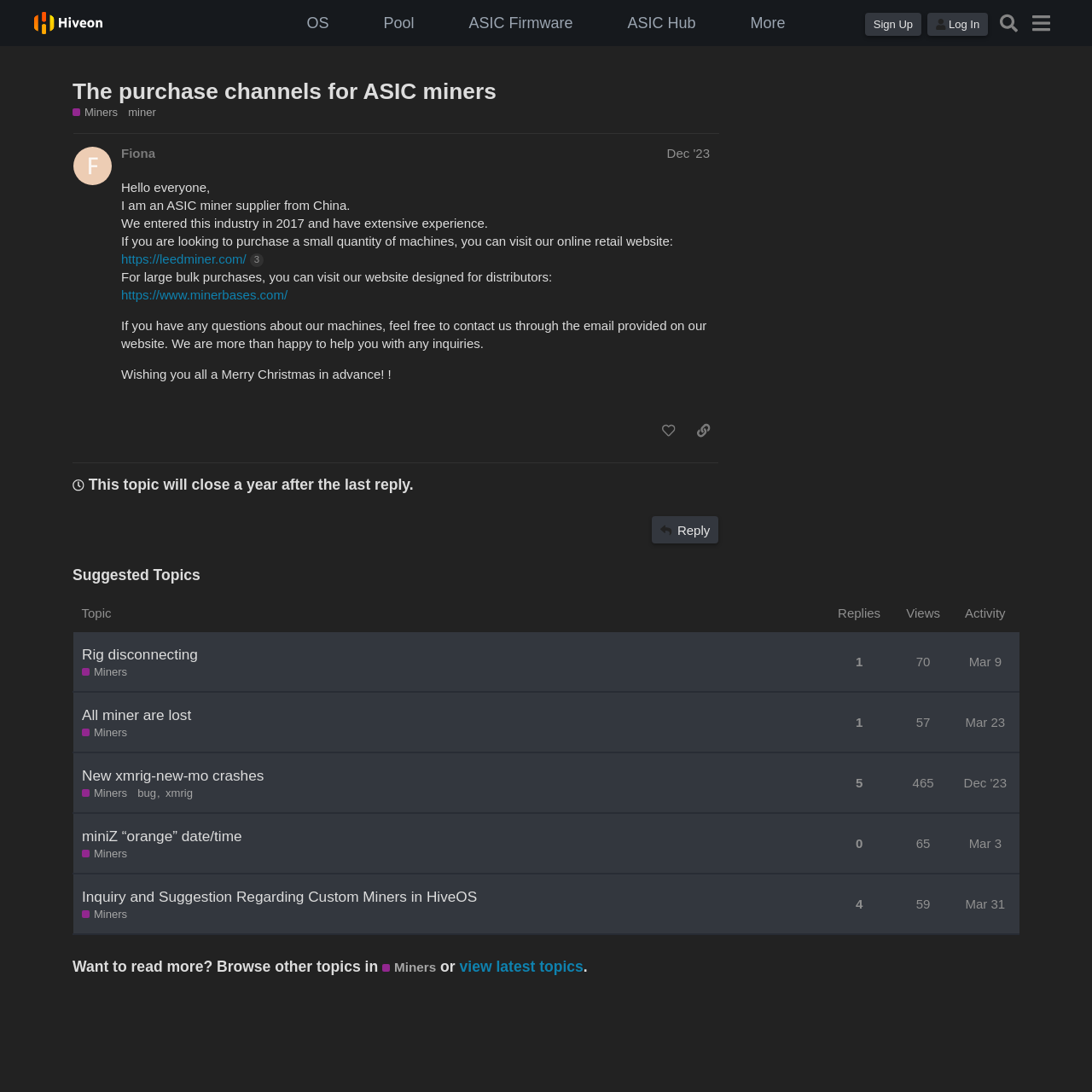Using the format (top-left x, top-left y, bottom-right x, bottom-right y), provide the bounding box coordinates for the described UI element. All values should be floating point numbers between 0 and 1: https://leedminer.com/ 3

[0.111, 0.231, 0.241, 0.244]